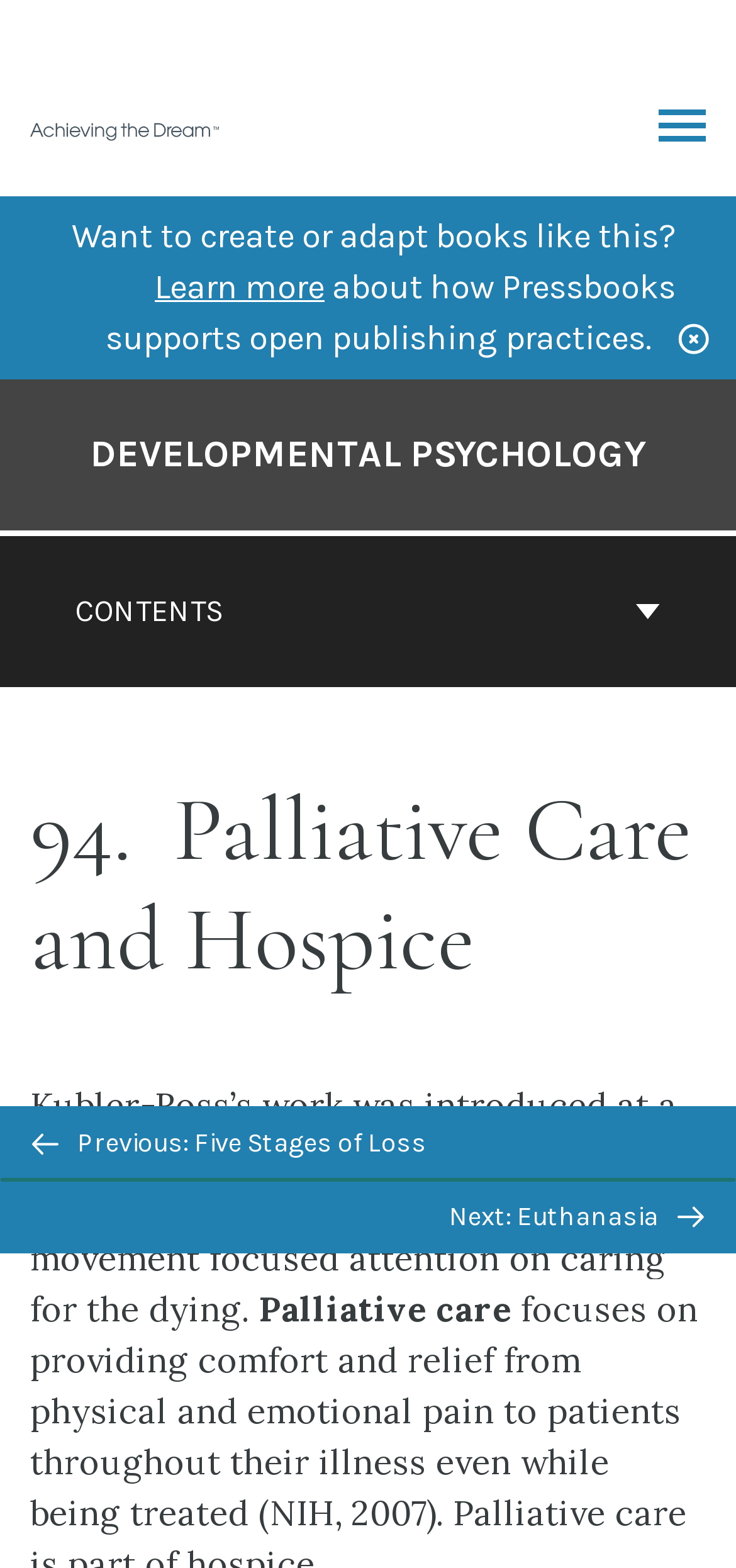Specify the bounding box coordinates of the area that needs to be clicked to achieve the following instruction: "Toggle the menu".

[0.895, 0.07, 0.959, 0.094]